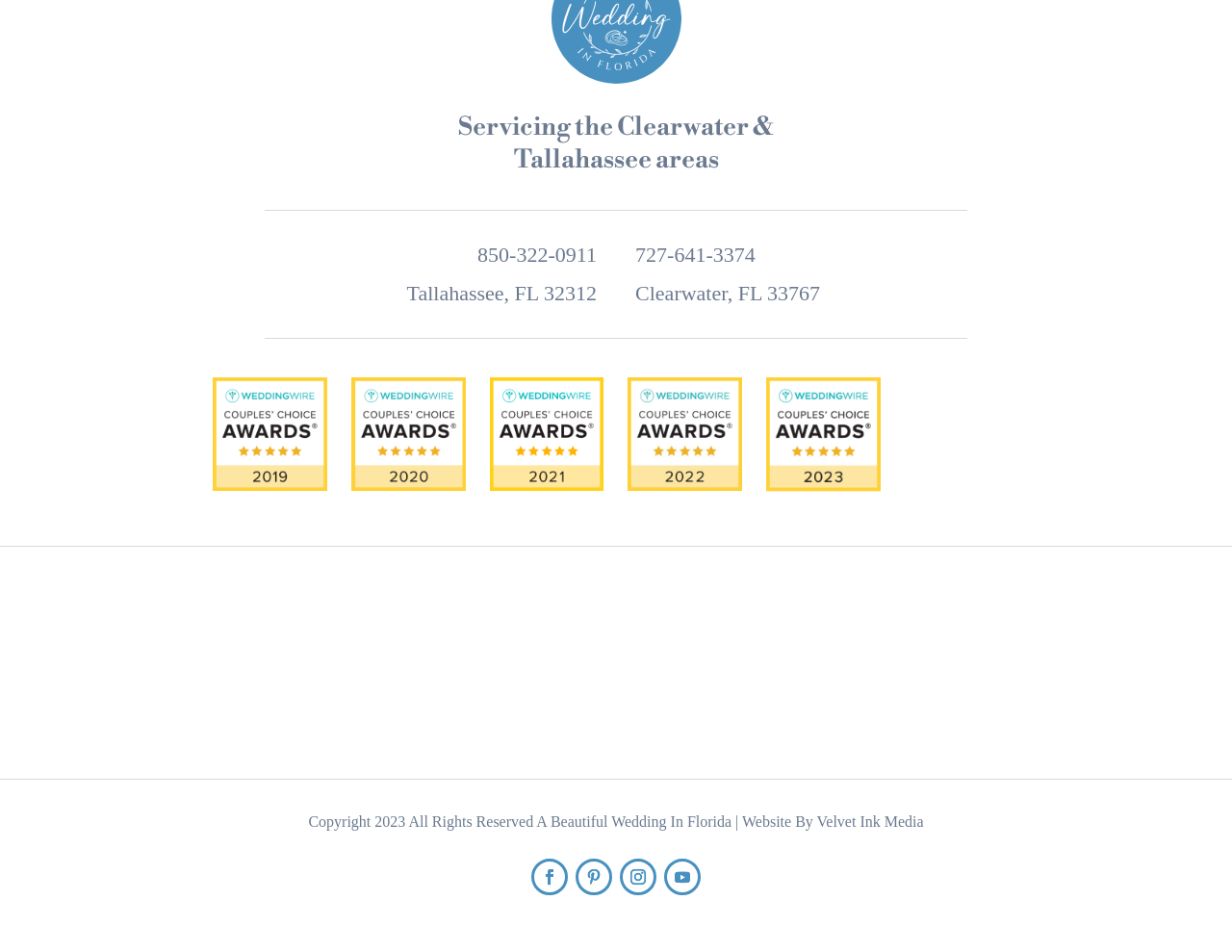How many social media links are on the webpage?
Give a one-word or short phrase answer based on the image.

4